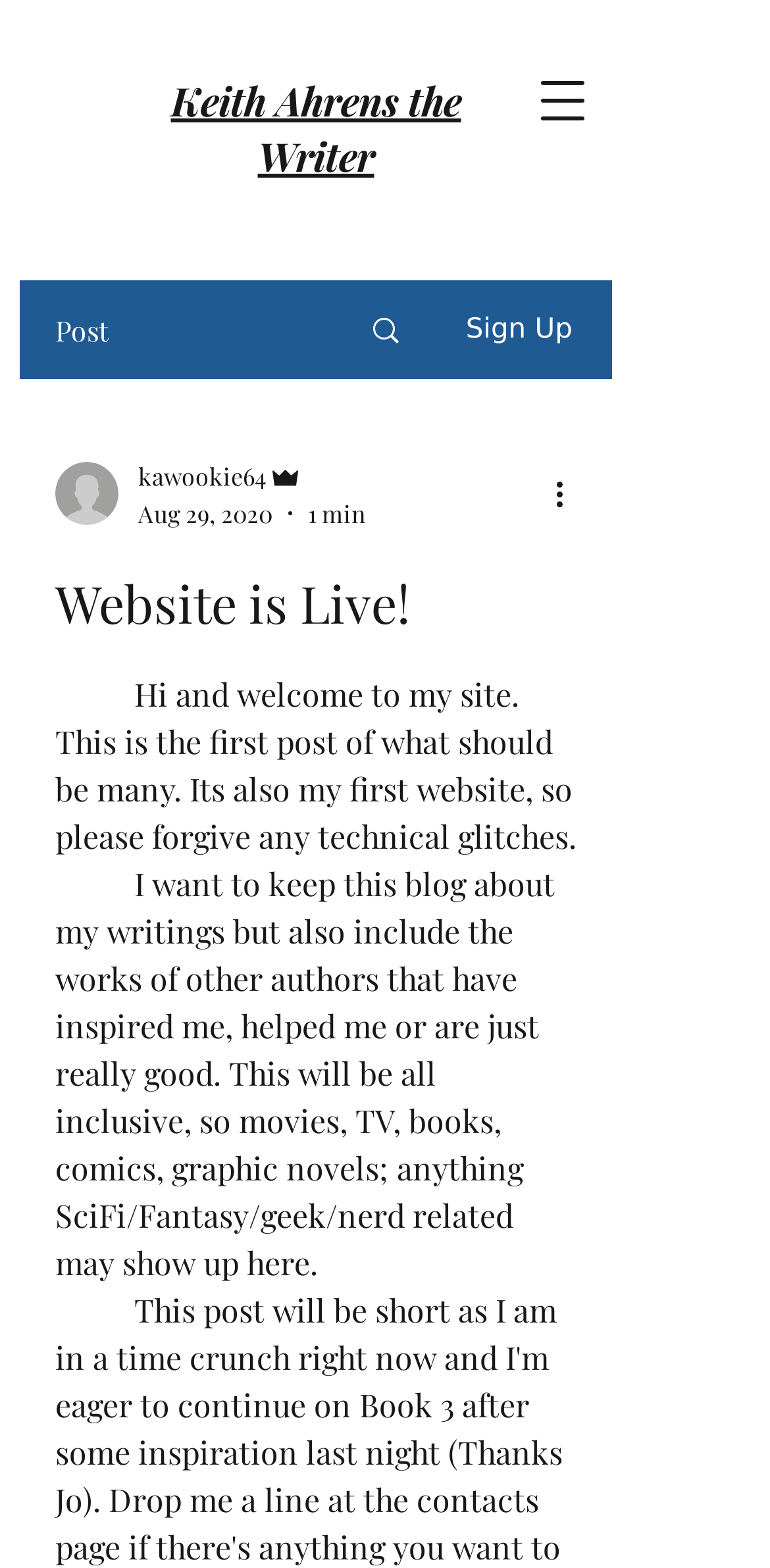Identify and extract the main heading of the webpage.

Website is Live!